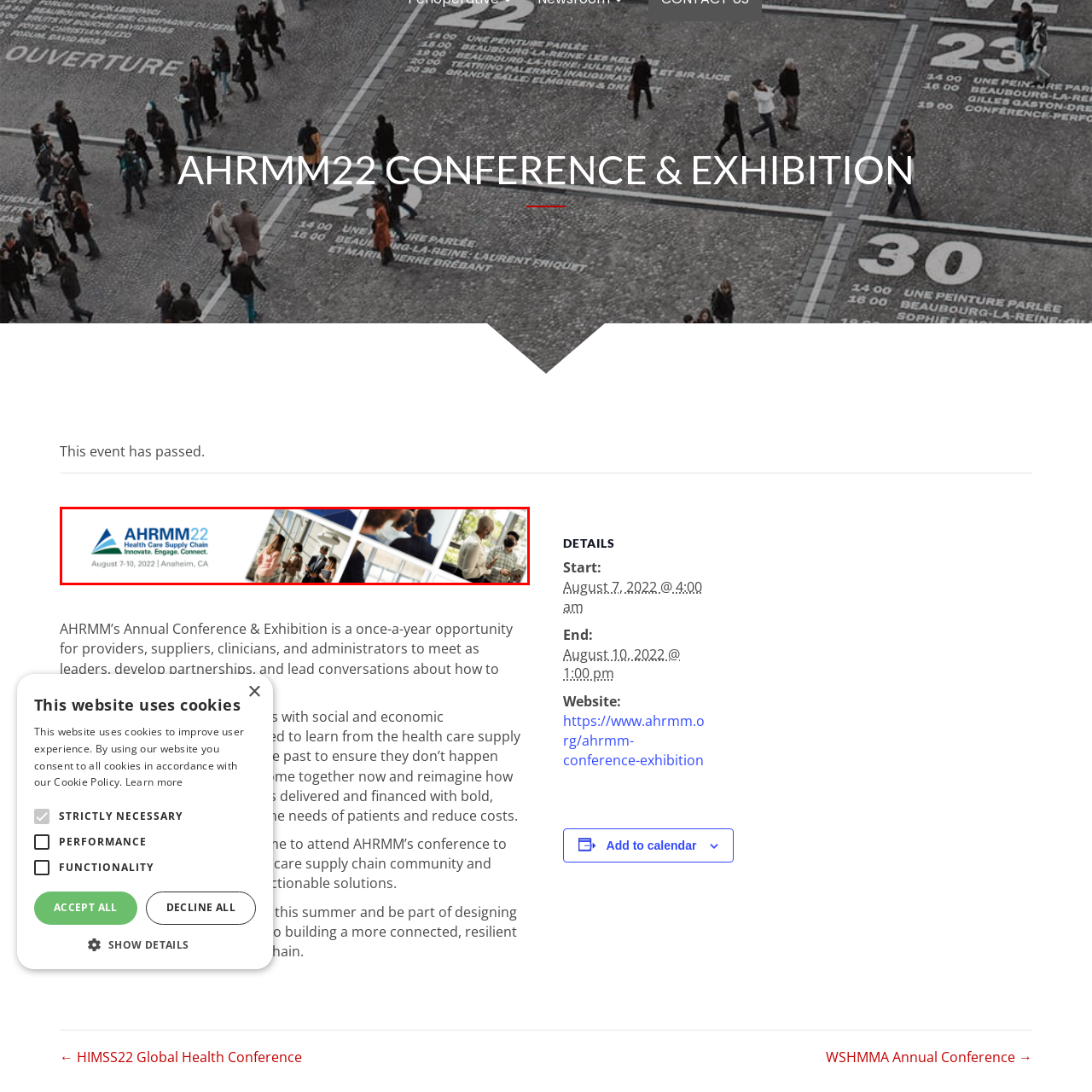What is the duration of the AHRMM22 Conference and Exhibition?
Observe the image enclosed by the red boundary and respond with a one-word or short-phrase answer.

4 days